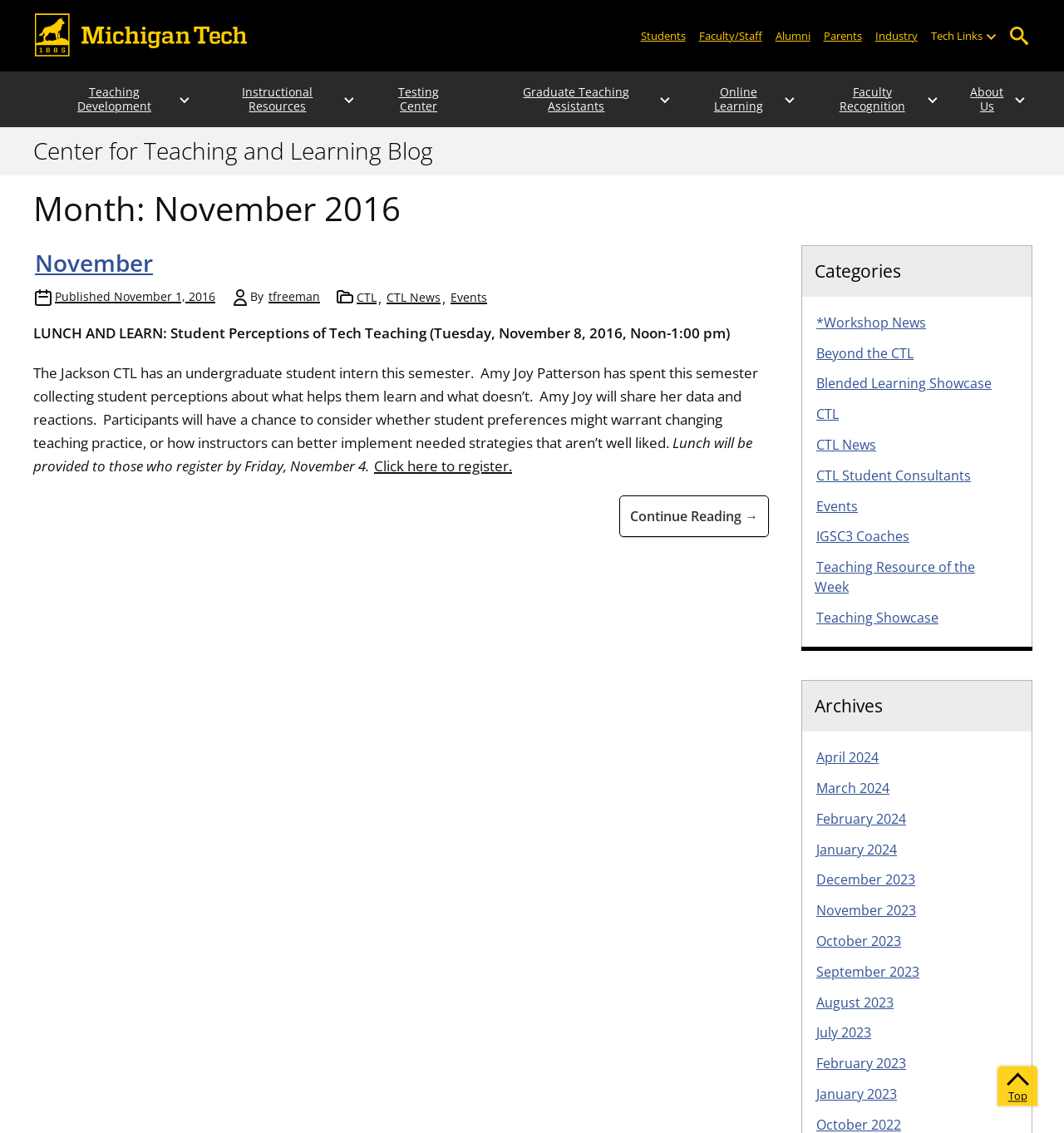How many categories are listed under the article?
Please give a well-detailed answer to the question.

I counted the number of categories listed under the article, which are 'CTL', 'CTL News', and 'Events', totaling 3 categories.